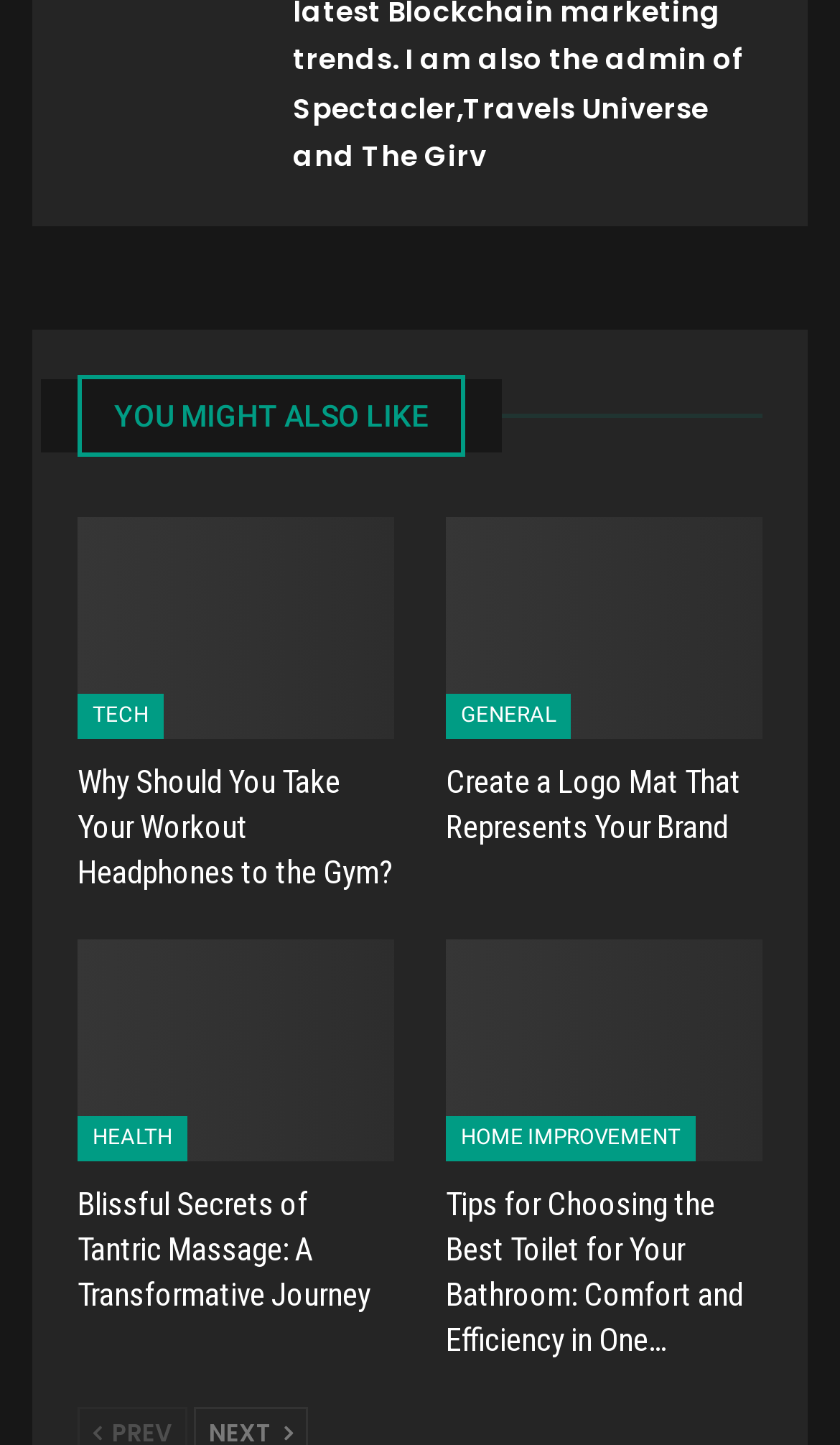Locate the bounding box coordinates of the area that needs to be clicked to fulfill the following instruction: "Learn about Create a Logo Mat That Represents Your Brand". The coordinates should be in the format of four float numbers between 0 and 1, namely [left, top, right, bottom].

[0.531, 0.357, 0.908, 0.511]